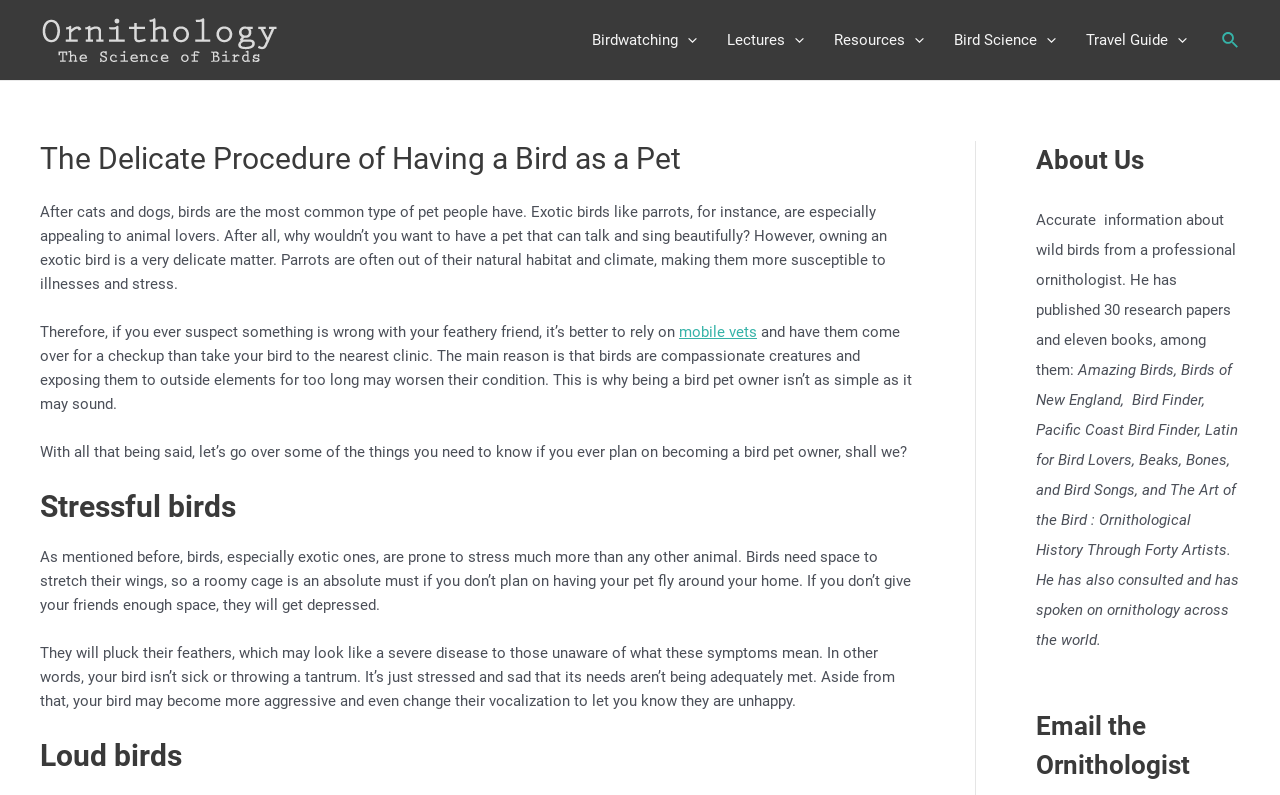Can you pinpoint the bounding box coordinates for the clickable element required for this instruction: "Search using the search icon"? The coordinates should be four float numbers between 0 and 1, i.e., [left, top, right, bottom].

[0.955, 0.04, 0.969, 0.066]